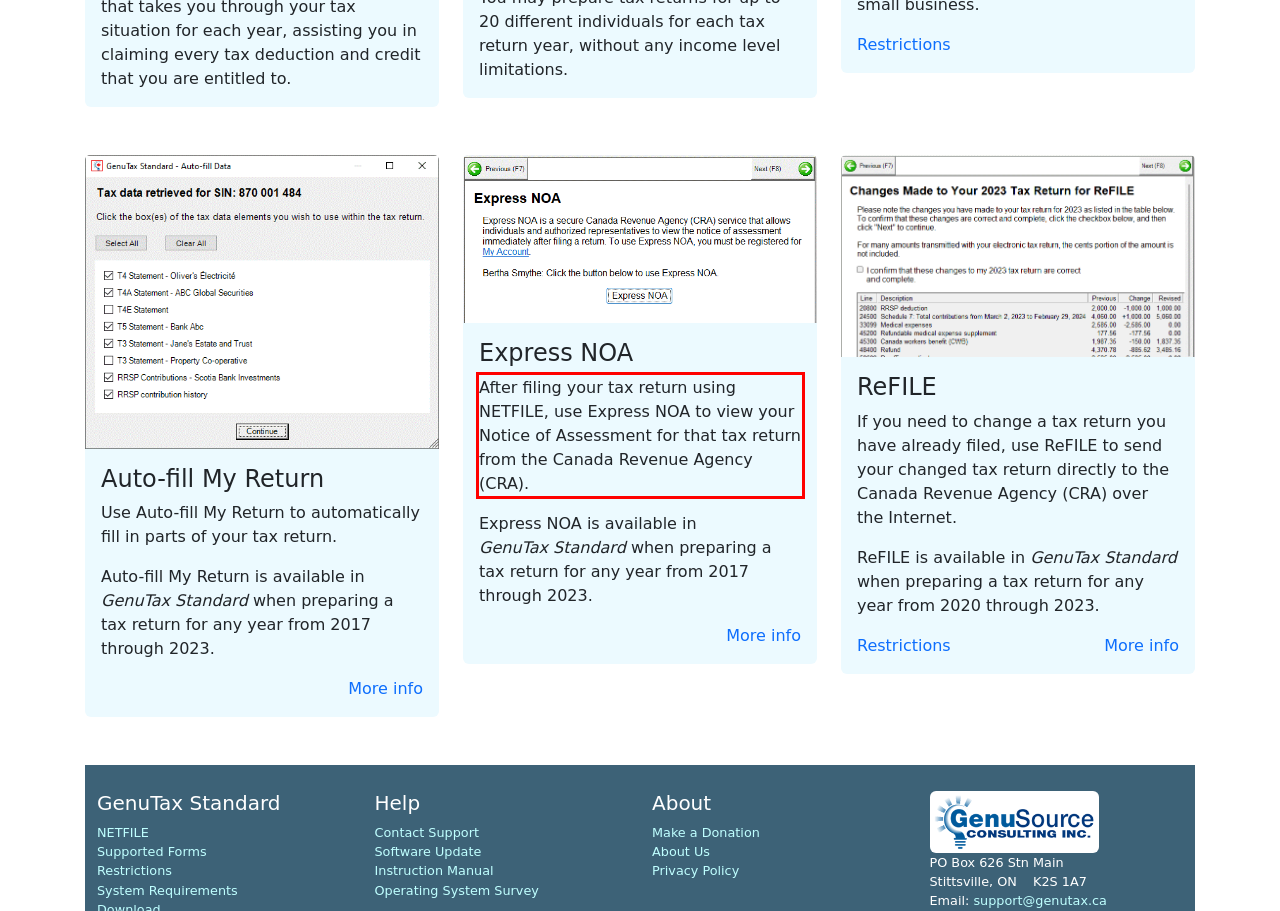Given a screenshot of a webpage with a red bounding box, please identify and retrieve the text inside the red rectangle.

After filing your tax return using NETFILE, use Express NOA to view your Notice of Assessment for that tax return from the Canada Revenue Agency (CRA).